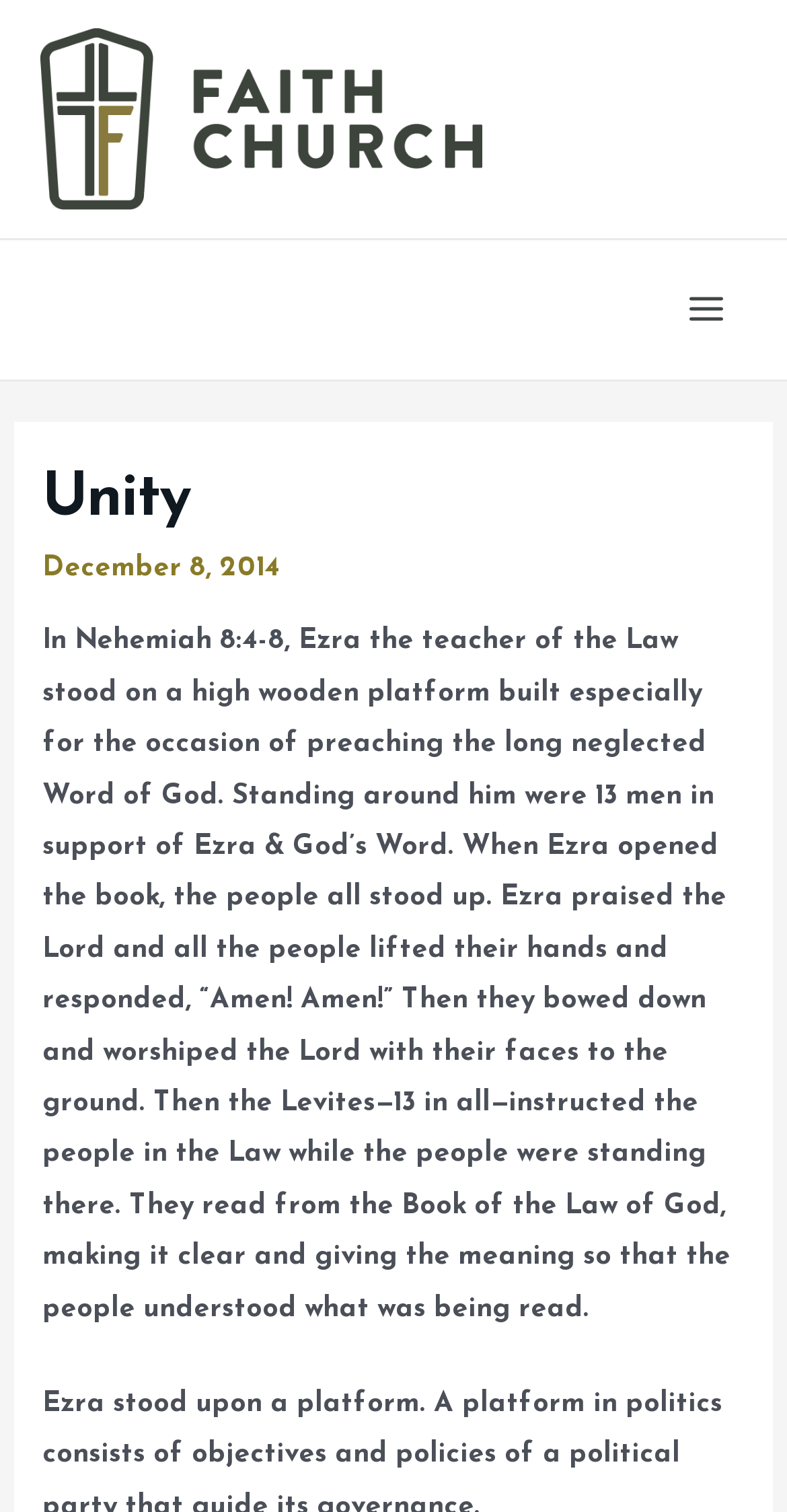What is the number of Levites mentioned in the text?
Based on the image, give a concise answer in the form of a single word or short phrase.

13